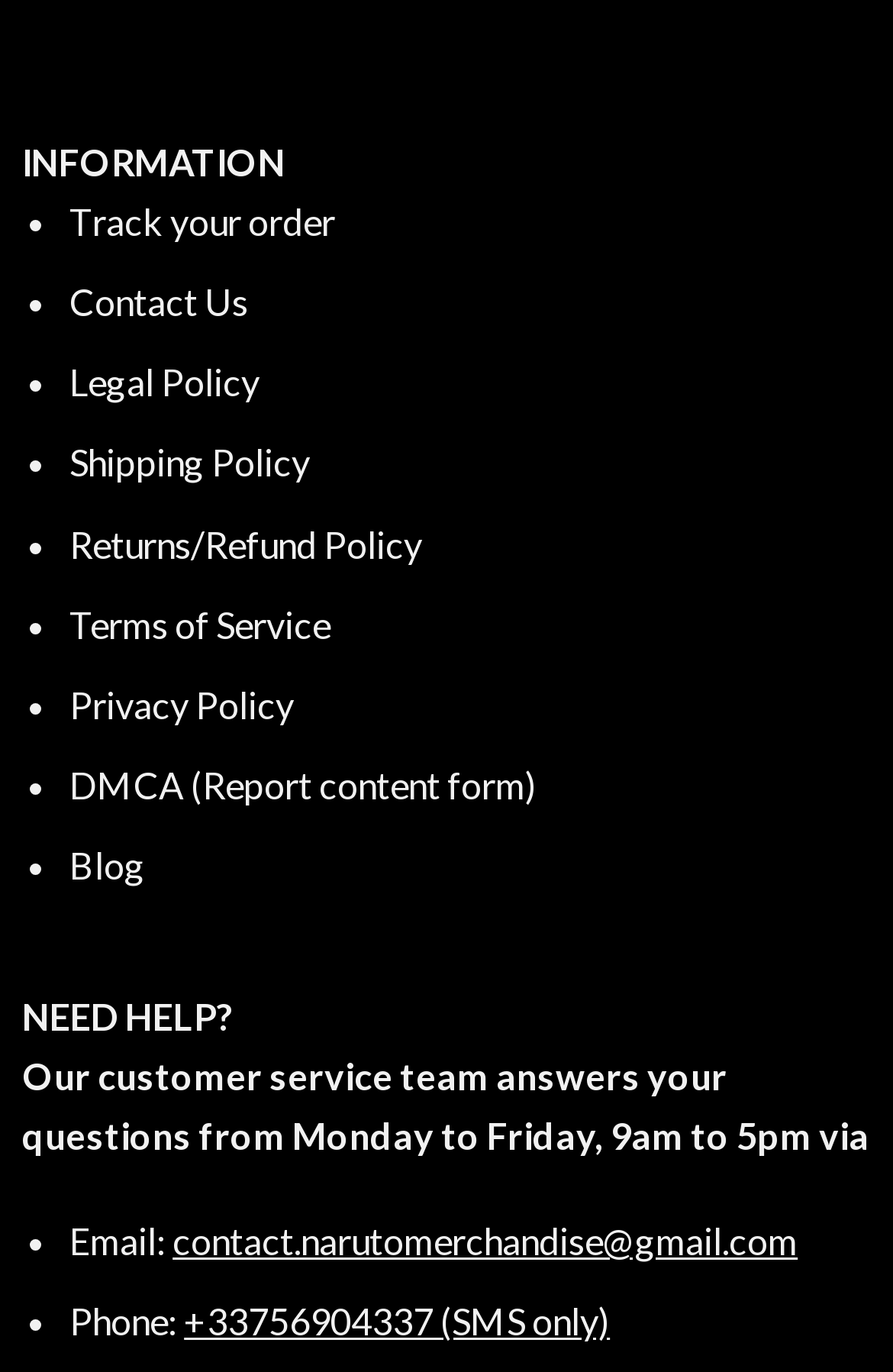Respond with a single word or phrase:
What is the last link in the list?

Blog